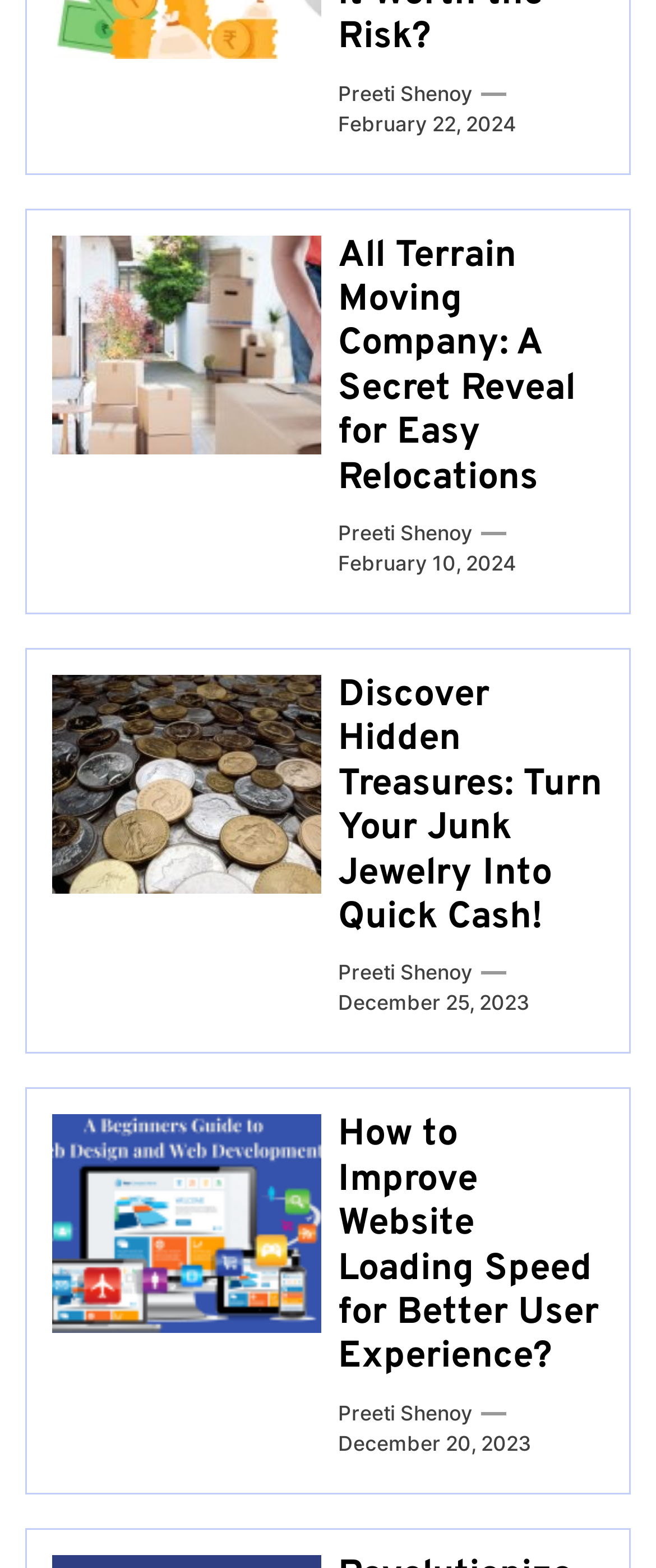Locate the UI element described by Ladies Day! in the provided webpage screenshot. Return the bounding box coordinates in the format (top-left x, top-left y, bottom-right x, bottom-right y), ensuring all values are between 0 and 1.

None